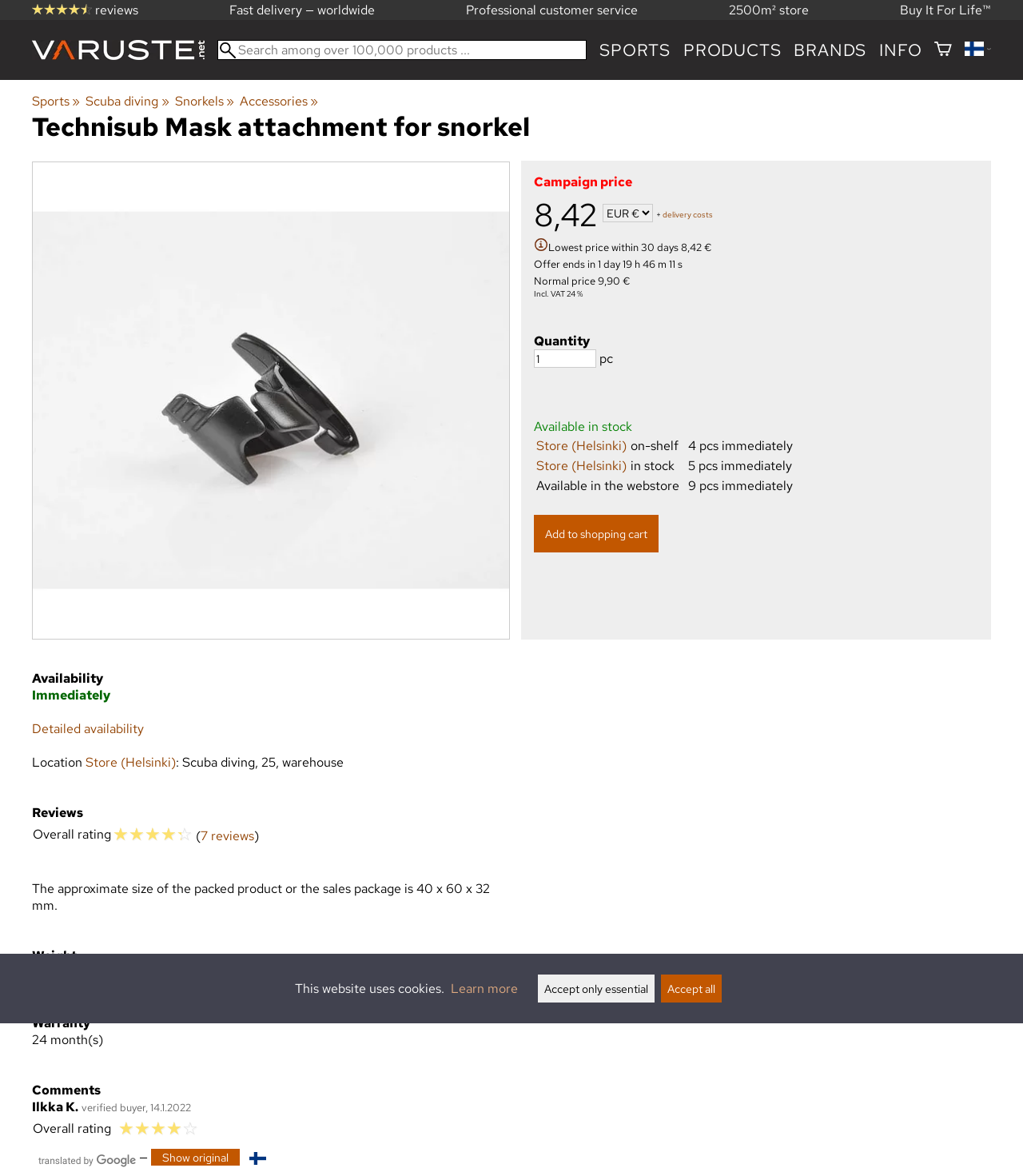What is the price of the Technisub Mask attachment for snorkel?
Based on the image, answer the question with as much detail as possible.

The price of the Technisub Mask attachment for snorkel can be found in the section where the product details are listed. Specifically, it is mentioned as 'Campaign price' with a value of '8,42 €'.